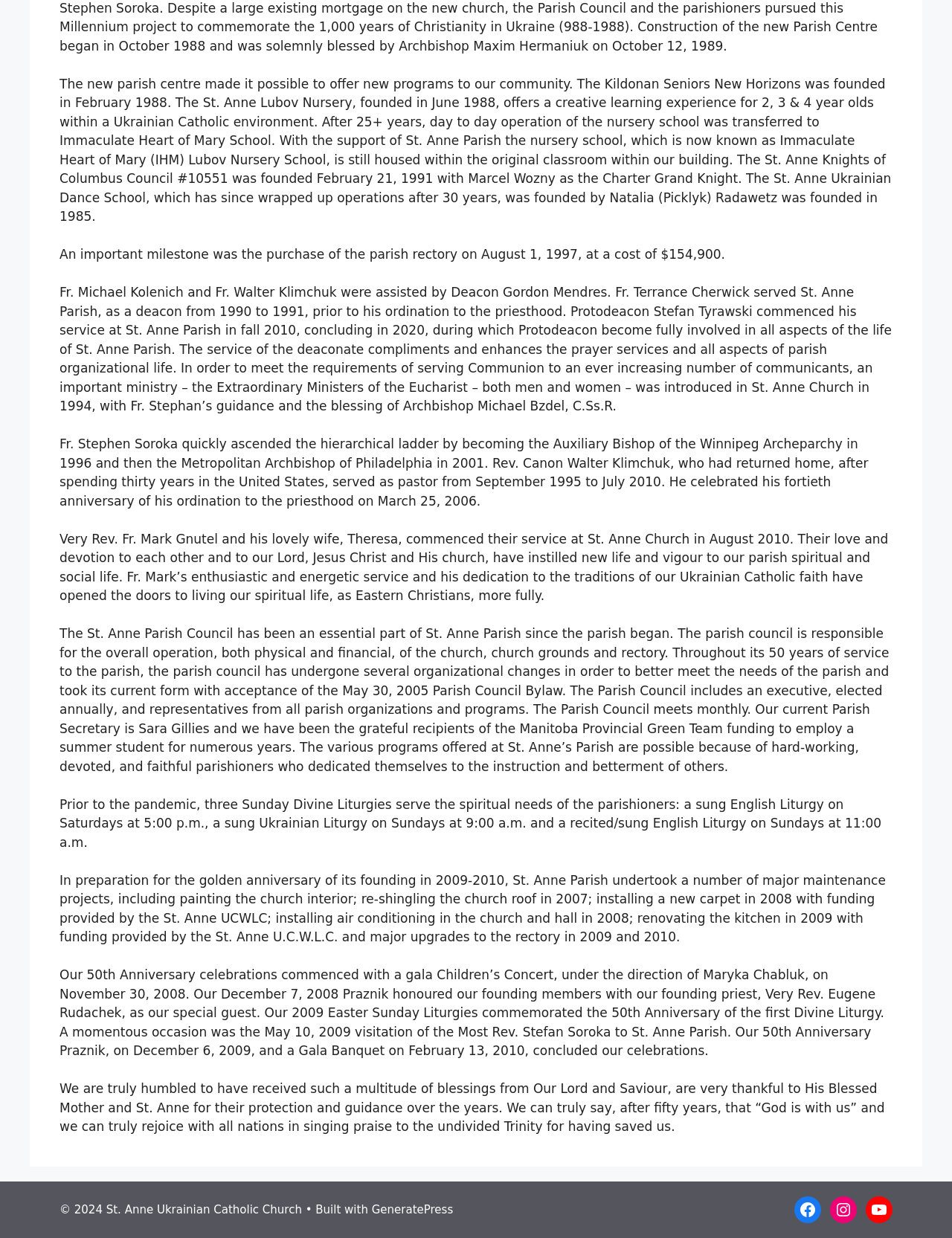Answer with a single word or phrase: 
What is the name of the nursery school founded in June 1988?

St. Anne Lubov Nursery